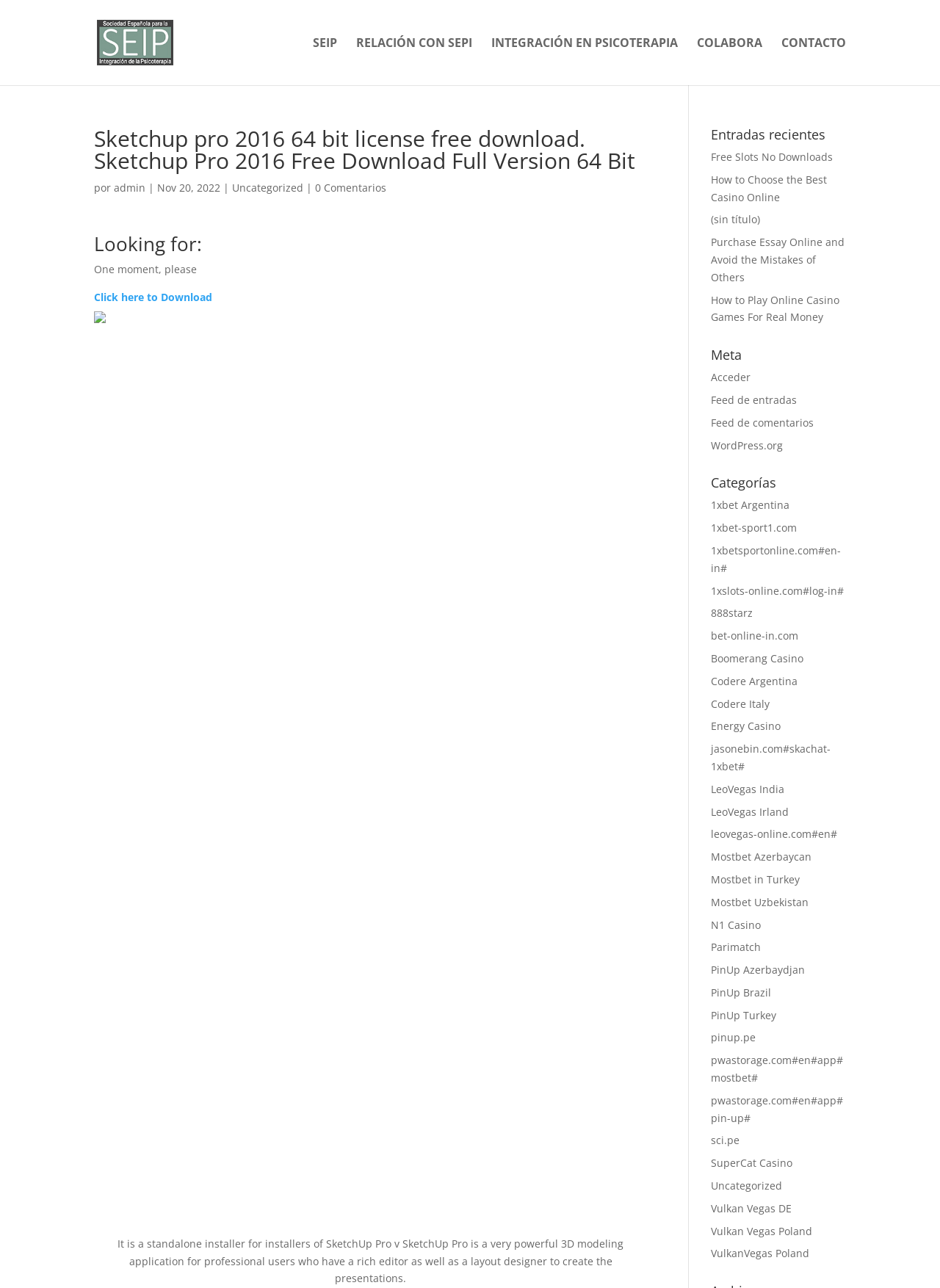Please find the bounding box coordinates for the clickable element needed to perform this instruction: "Click on 'RELACIÓN CON SEPI'".

[0.379, 0.029, 0.502, 0.066]